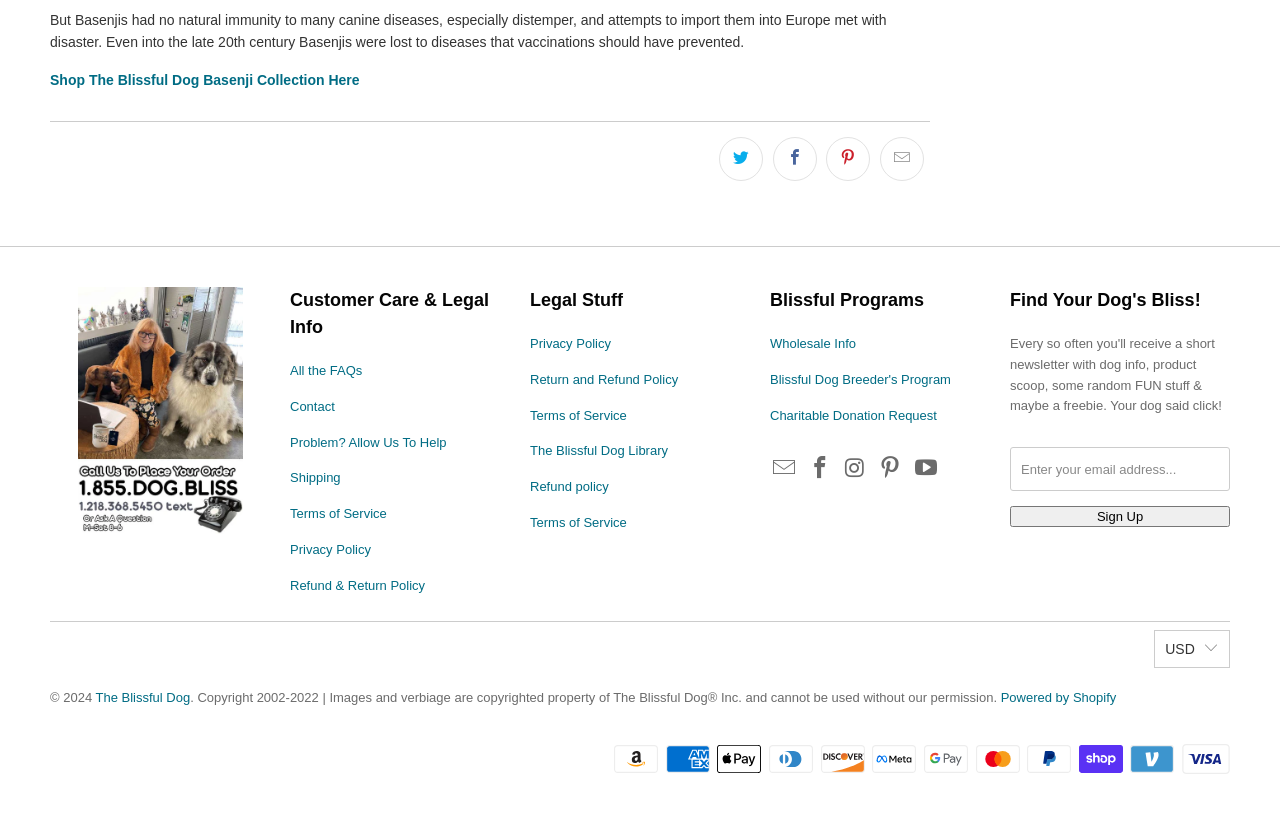Carefully examine the image and provide an in-depth answer to the question: What is the topic of the text at the top of the page?

The text at the top of the page discusses Basenjis, a breed of dog, and their history with diseases, so the topic is Basenjis.